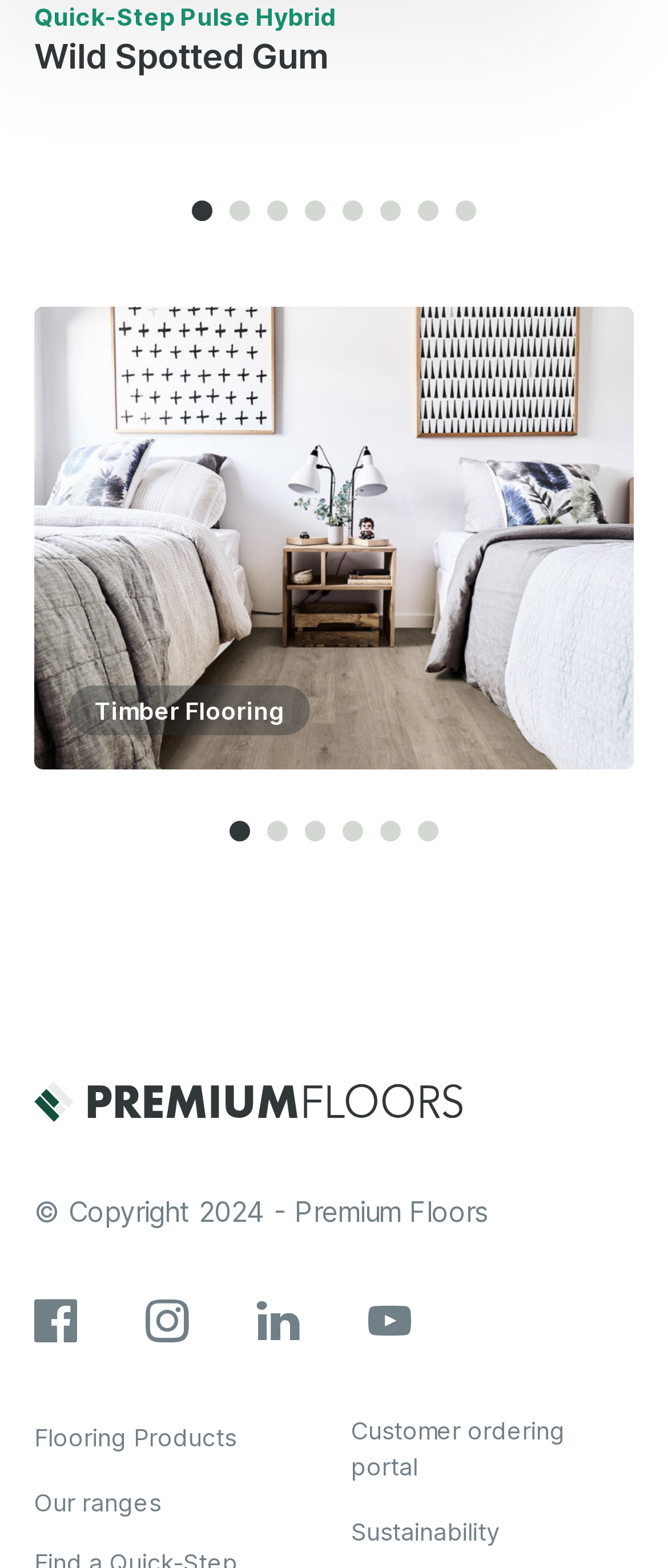Please identify the bounding box coordinates of the region to click in order to complete the given instruction: "Visit Premium Floors". The coordinates should be four float numbers between 0 and 1, i.e., [left, top, right, bottom].

[0.051, 0.69, 0.692, 0.715]